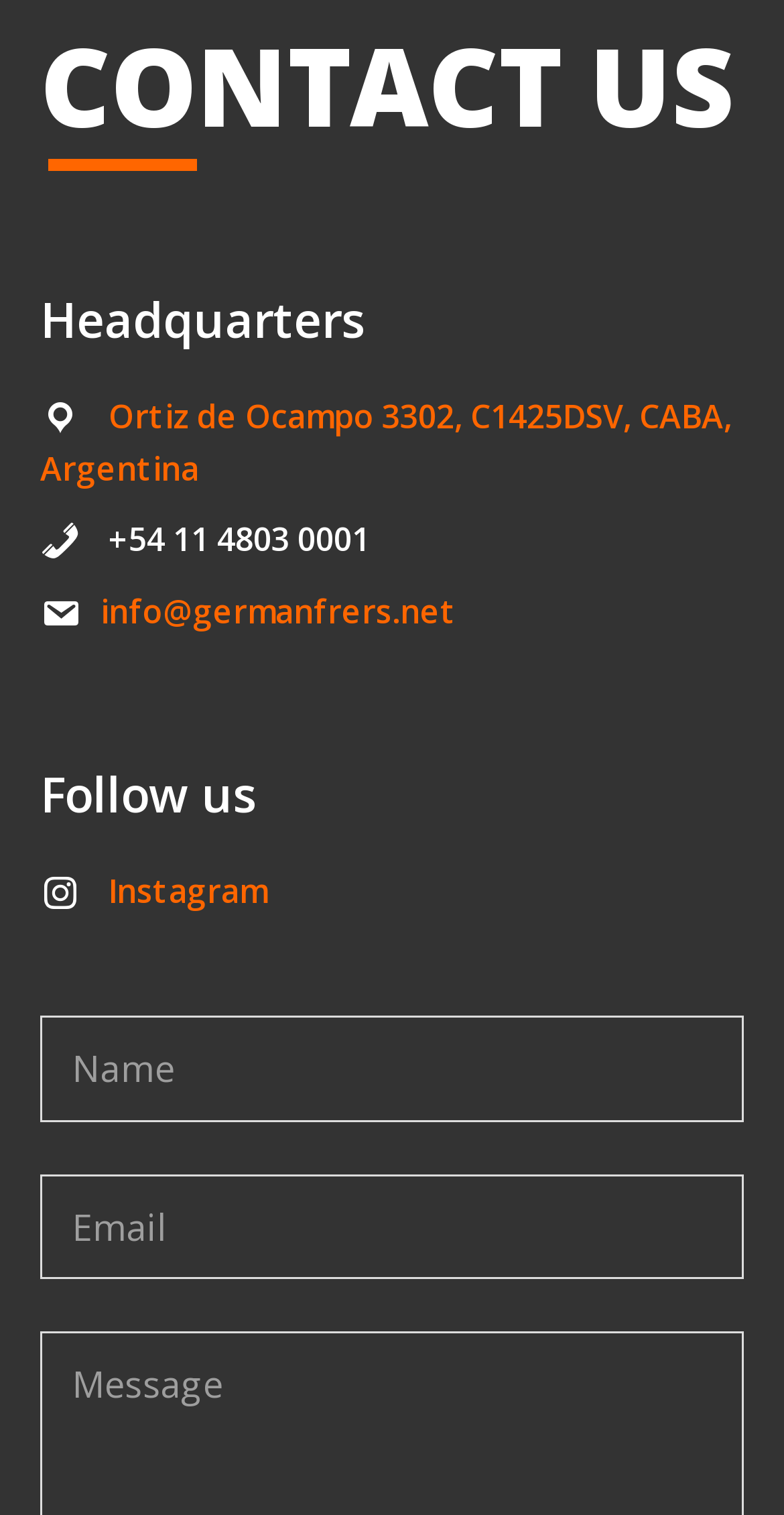How many social media platforms are listed to follow?
Refer to the image and give a detailed response to the question.

I found the social media platform 'Instagram' listed under the 'Follow us' heading, and there is only one link element, so I concluded that there is only one social media platform listed to follow.